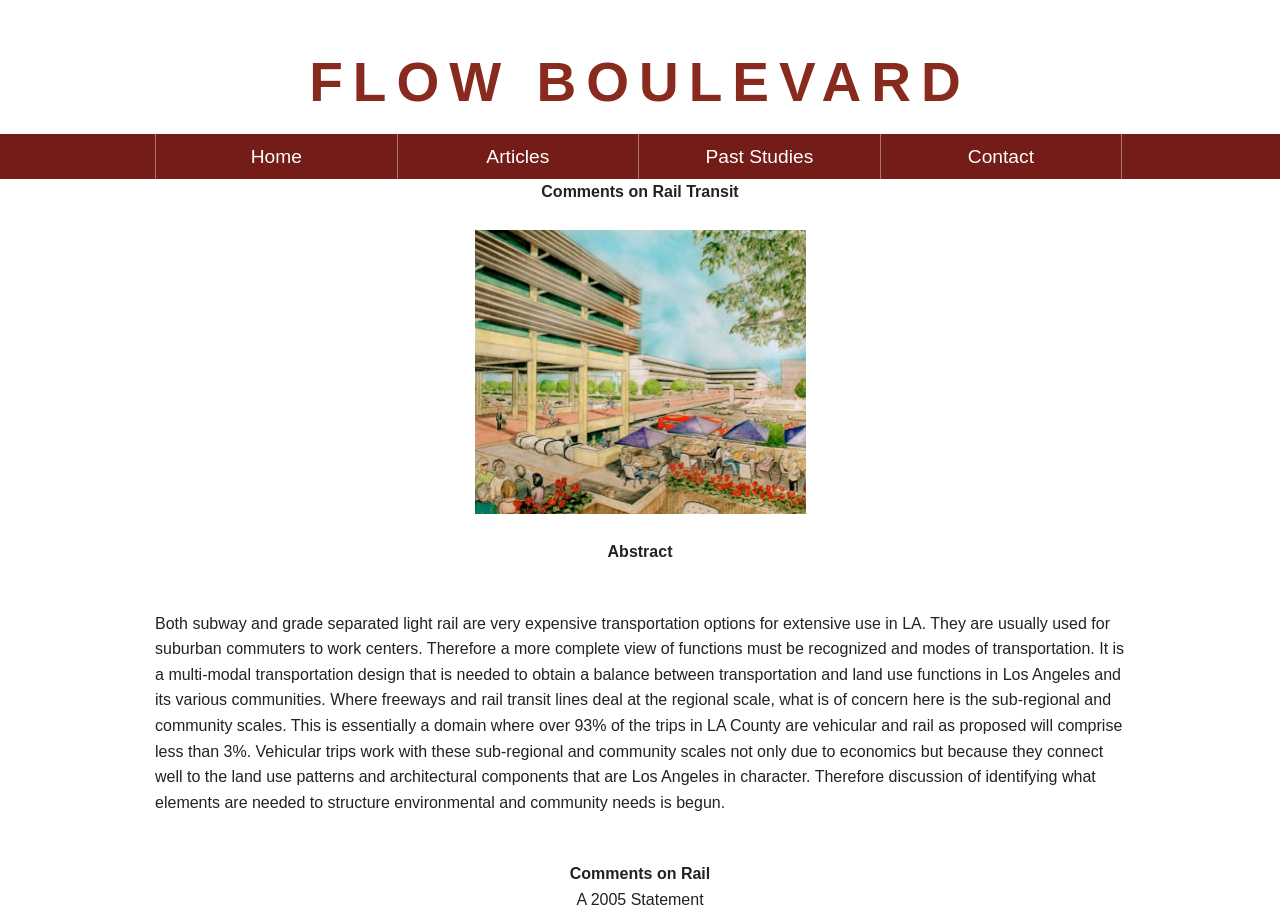What percentage of trips in LA County are vehicular?
Please provide a single word or phrase as your answer based on the image.

over 93%